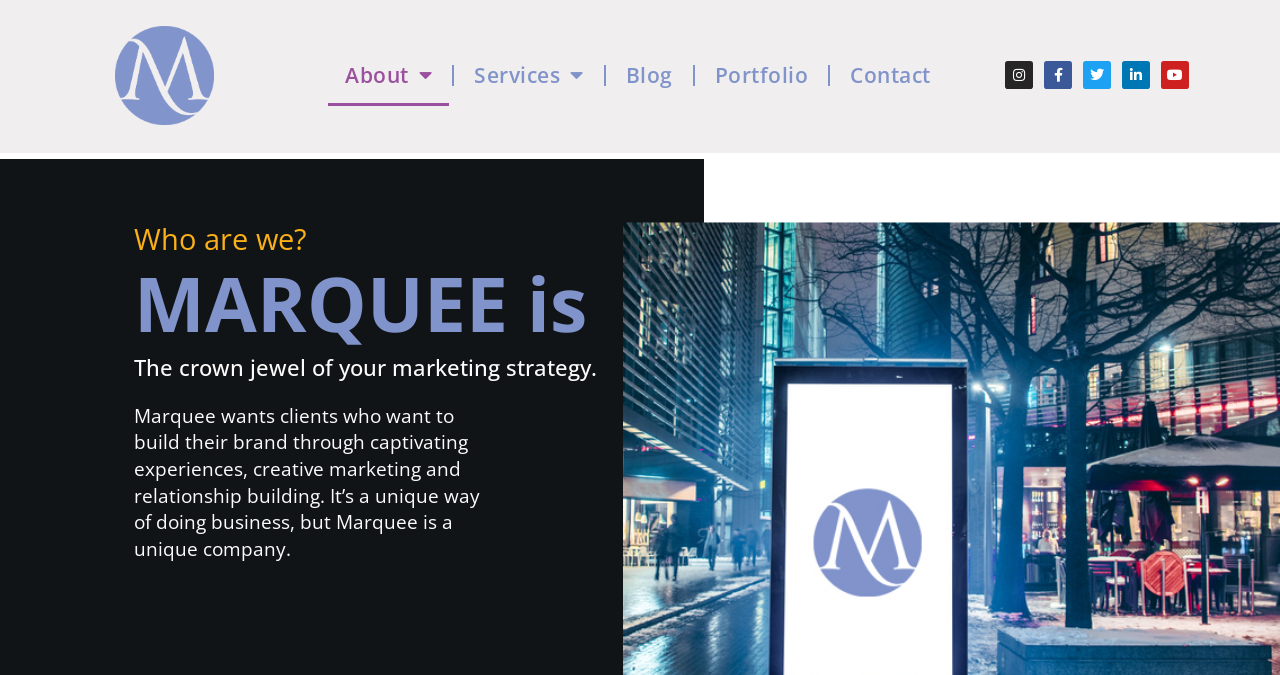Respond to the following query with just one word or a short phrase: 
How many social media links are there?

5